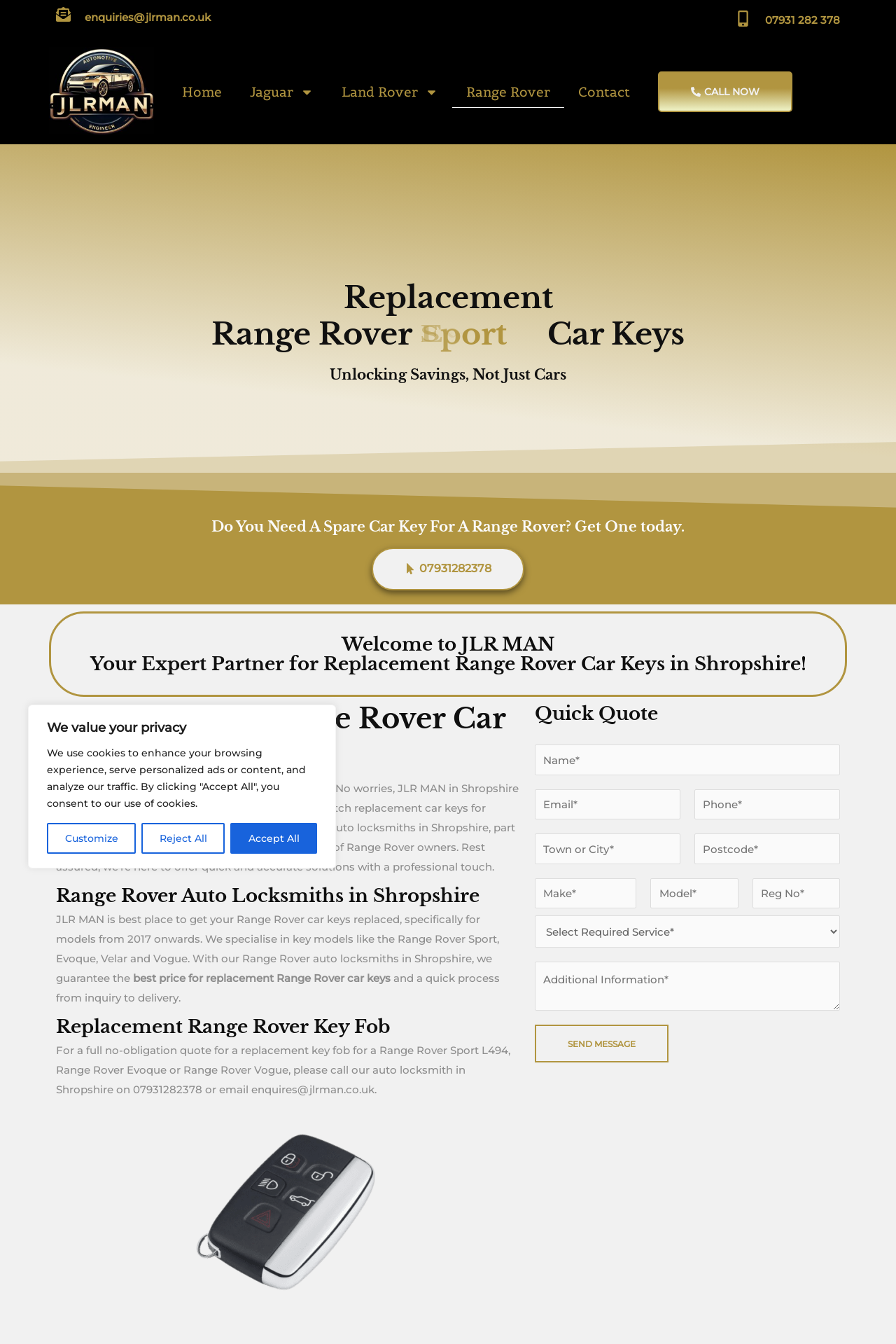Bounding box coordinates are specified in the format (top-left x, top-left y, bottom-right x, bottom-right y). All values are floating point numbers bounded between 0 and 1. Please provide the bounding box coordinate of the region this sentence describes: 07931 282 378

[0.854, 0.01, 0.938, 0.02]